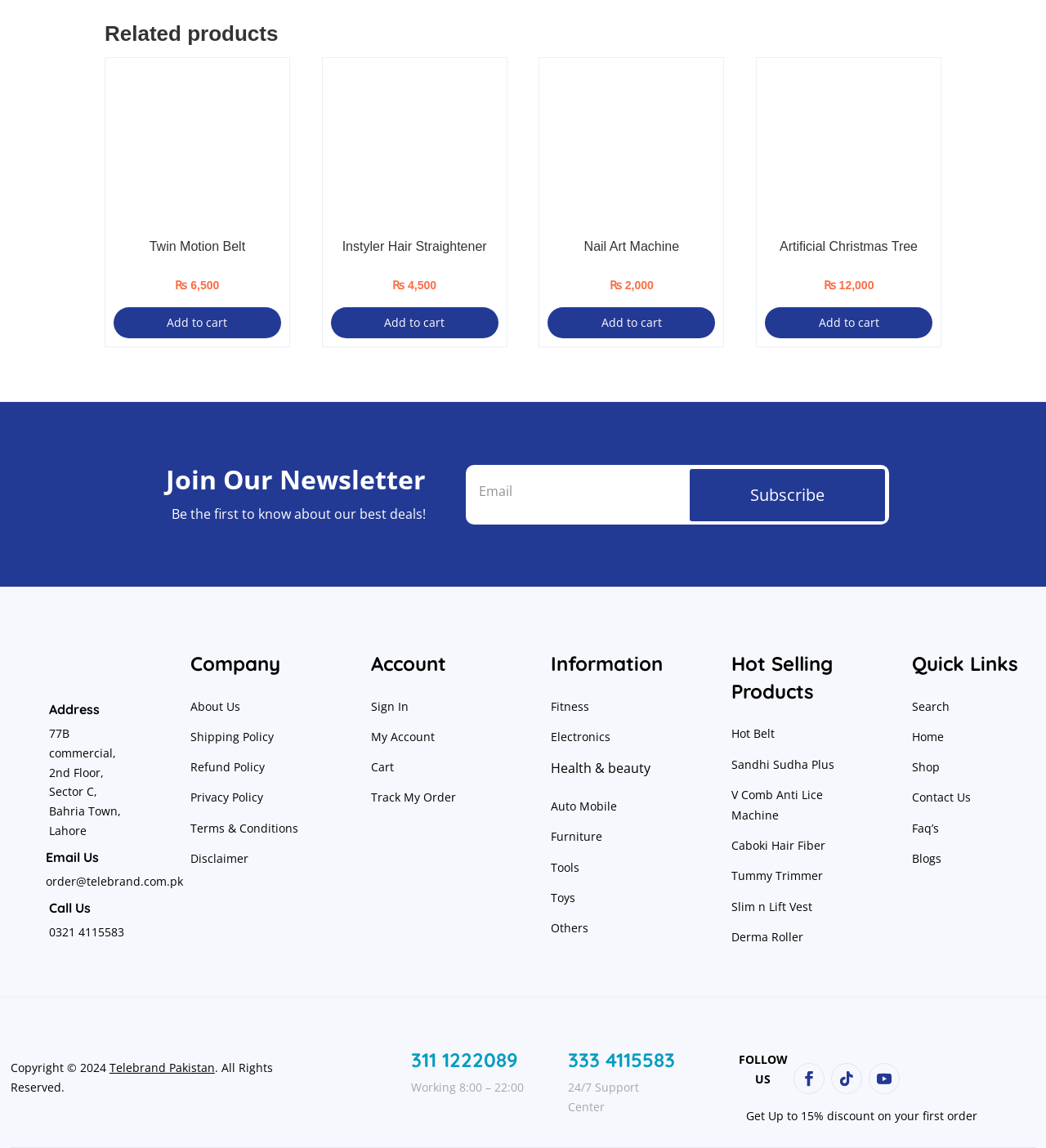What is the price of the Artificial Christmas Tree?
Examine the webpage screenshot and provide an in-depth answer to the question.

I searched for the link element with the heading 'Artificial Christmas Tree' and found its parent element, which has the text 'Rs. 12,000'.